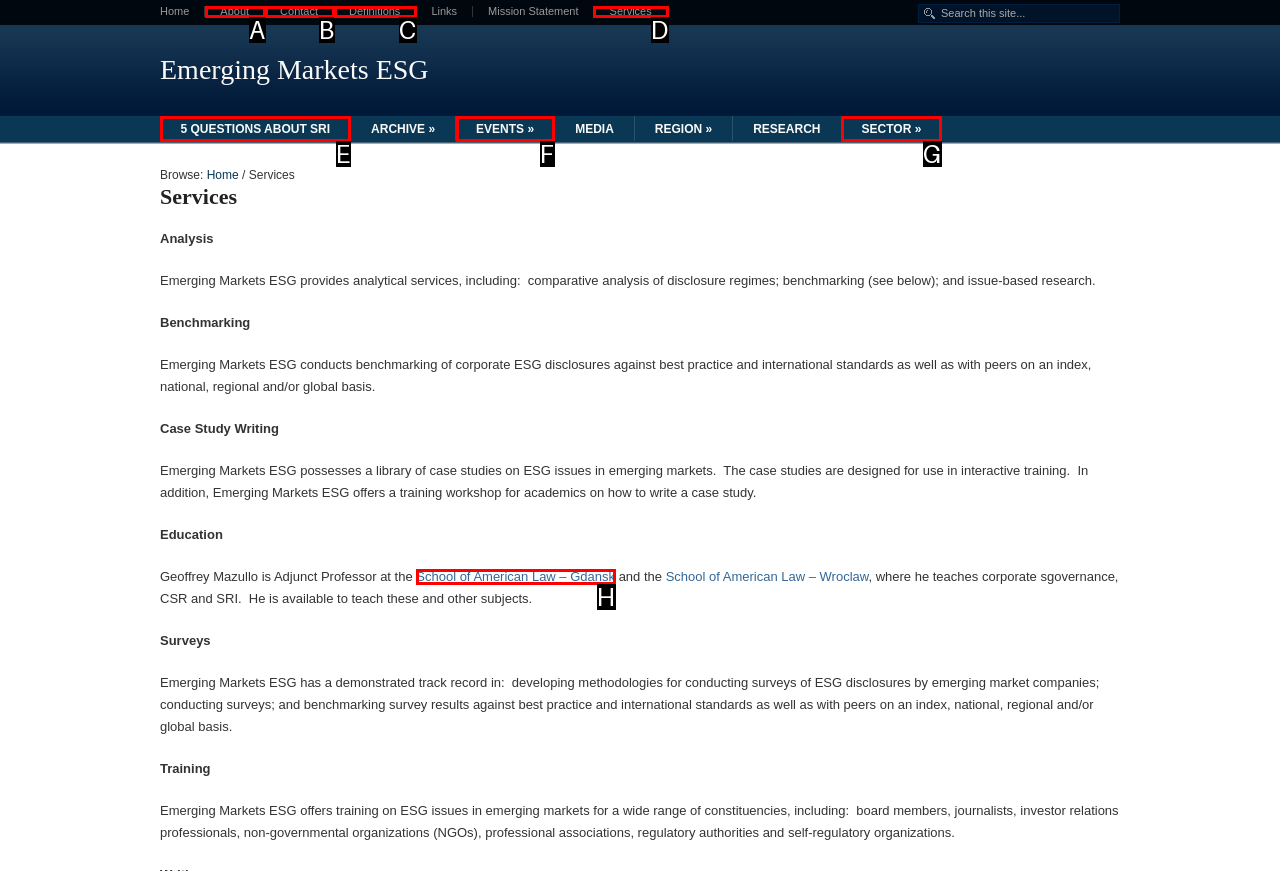Decide which HTML element to click to complete the task: Read about Services Provide the letter of the appropriate option.

D